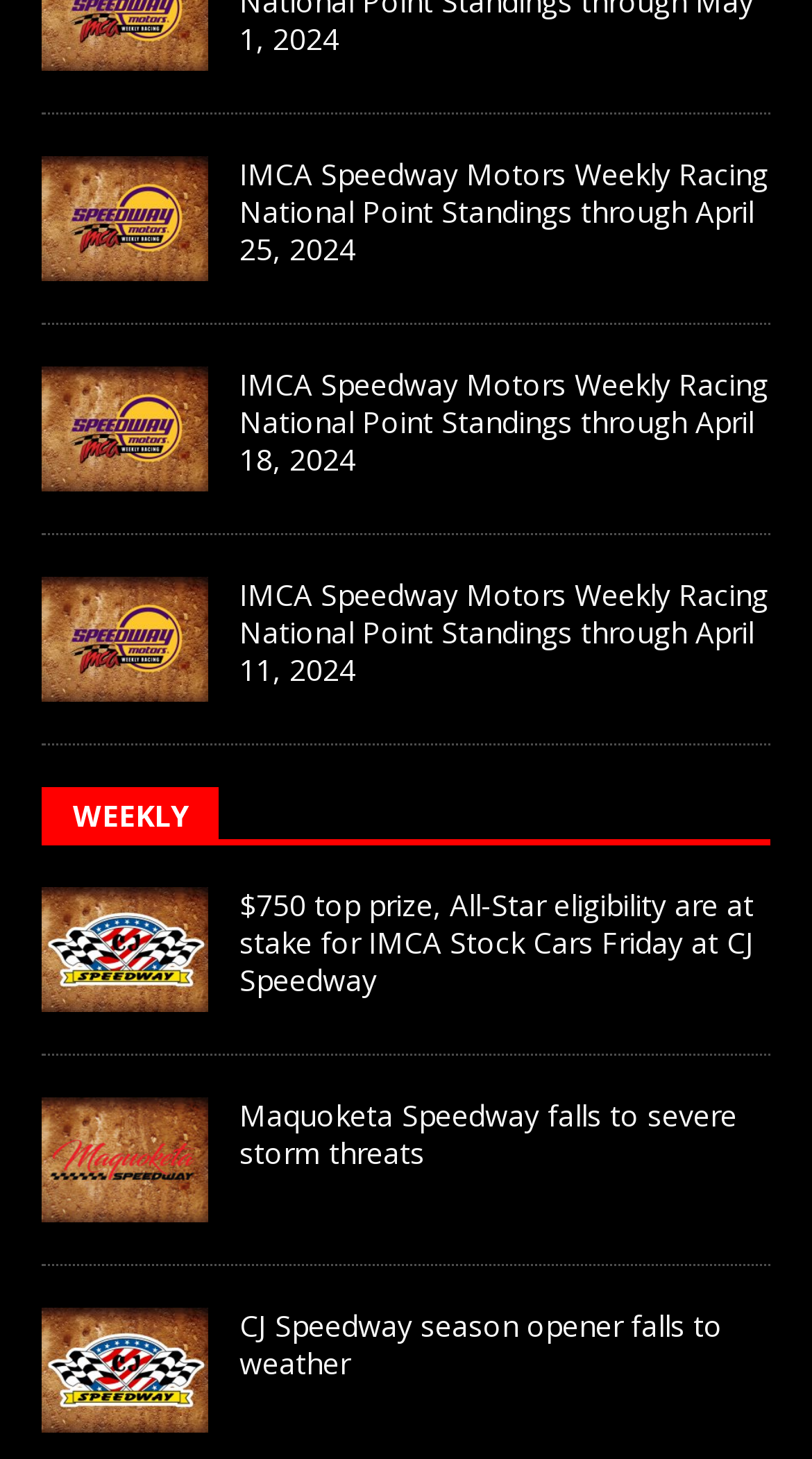Find the bounding box coordinates of the clickable area required to complete the following action: "Read $750 top prize, All-Star eligibility are at stake for IMCA Stock Cars Friday at CJ Speedway".

[0.051, 0.608, 0.256, 0.693]